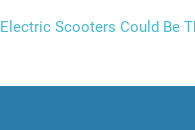Based on the image, provide a detailed response to the question:
Why is understanding cybersecurity implications important?

The caption states that understanding the cybersecurity implications of electric scooters is essential for safe usage, implying that without this understanding, users may be exposed to potential risks and threats.